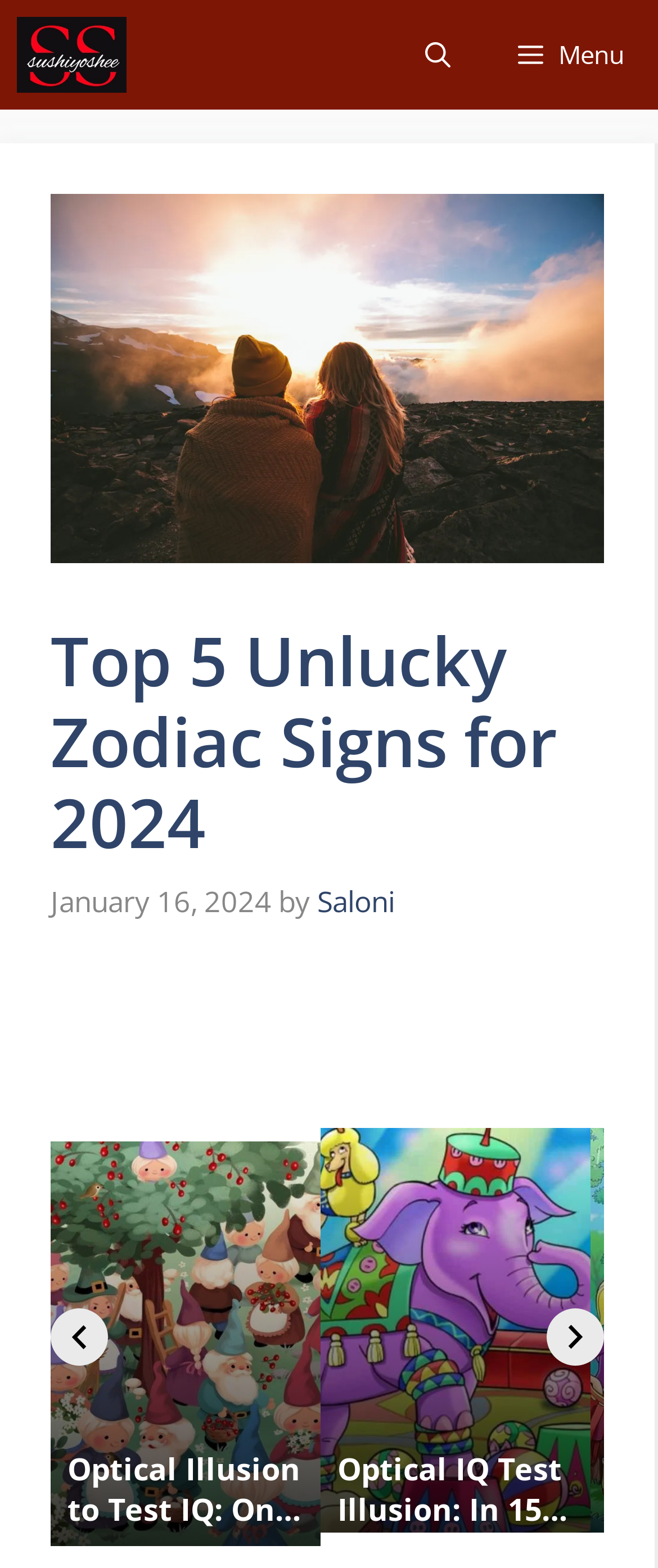Using the elements shown in the image, answer the question comprehensively: What is the purpose of the 'Previous' and 'Next' buttons?

The 'Previous' and 'Next' buttons are likely used for pagination, allowing users to navigate to previous or next pages of content, possibly related to the main article.